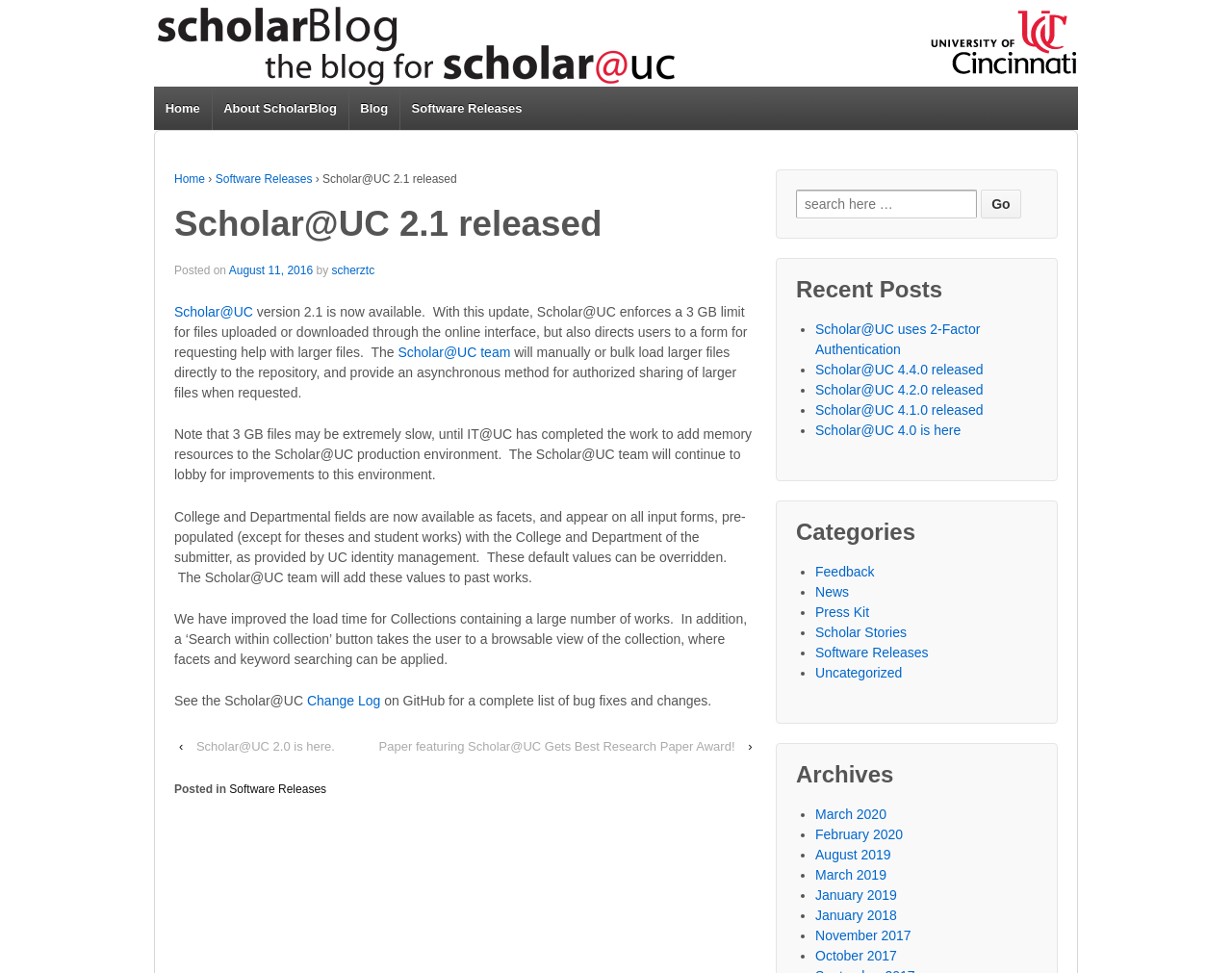How can users request help with larger files?
Please look at the screenshot and answer in one word or a short phrase.

Through a form